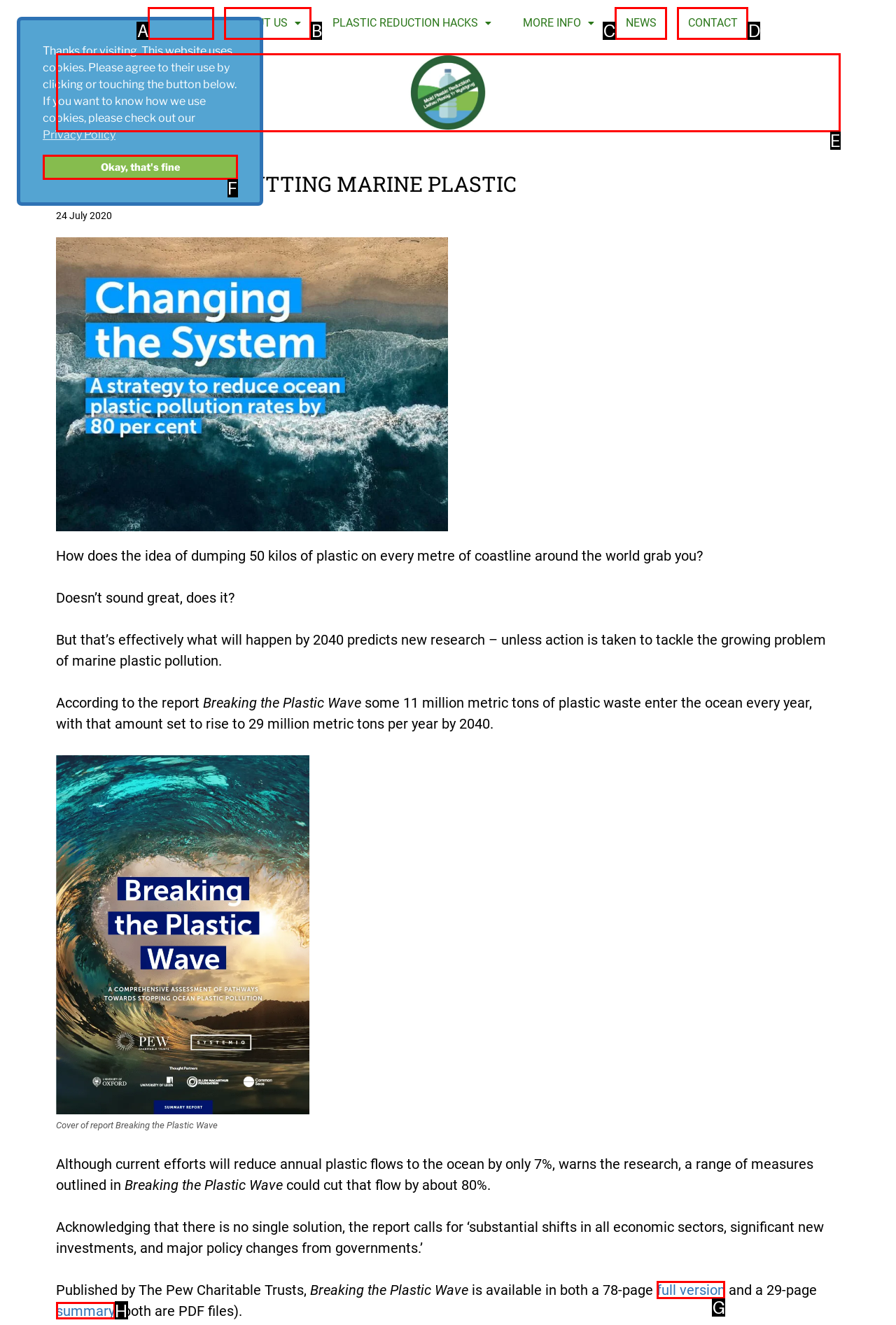Select the letter of the UI element you need to click to complete this task: Open the full version of the report.

G